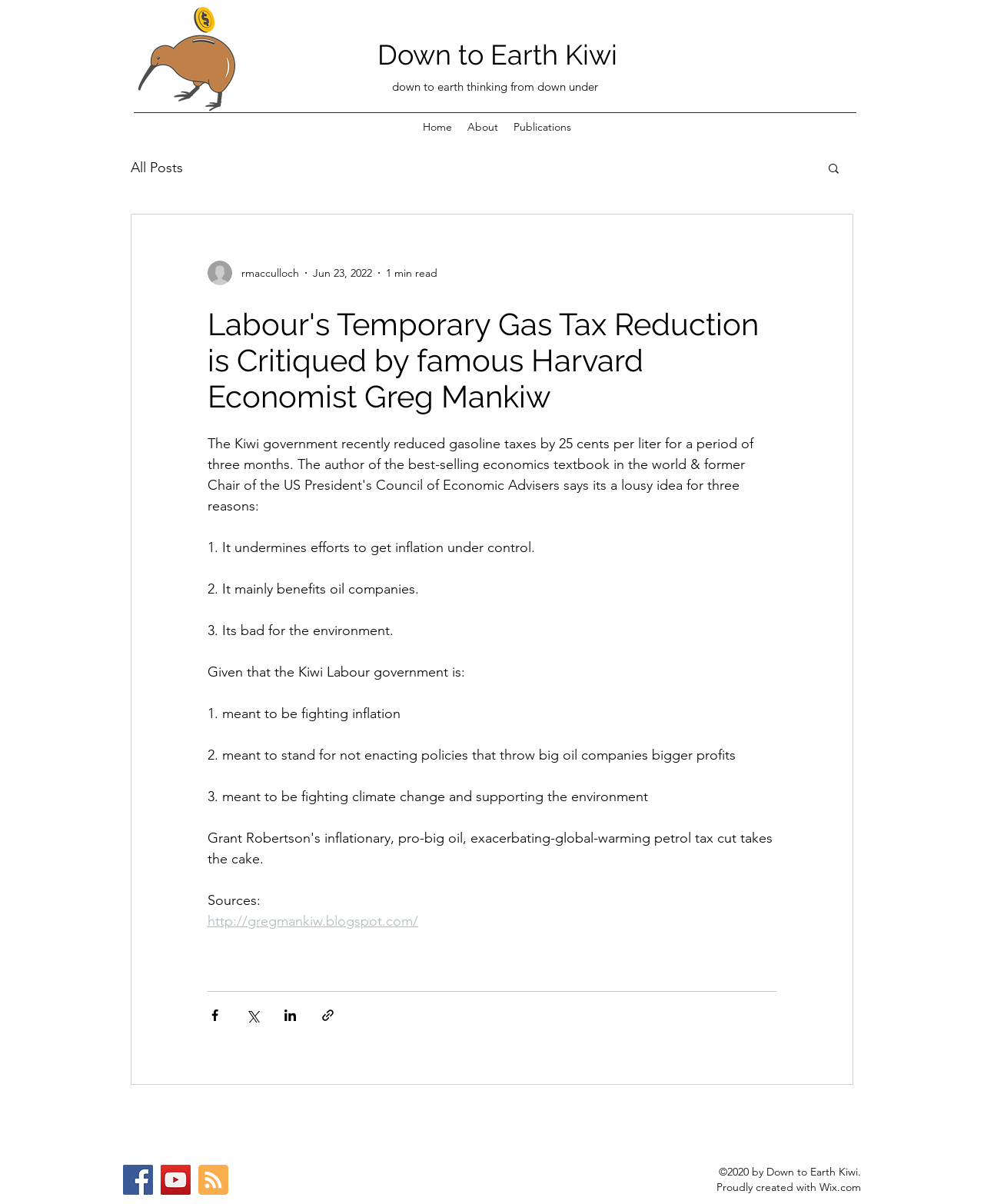What is the topic of the article?
Refer to the image and provide a detailed answer to the question.

The topic of the article is inferred from the heading 'Labour's Temporary Gas Tax Reduction is Critiqued by famous Harvard Economist Greg Mankiw' which suggests that the article is discussing the reduction of gas tax.